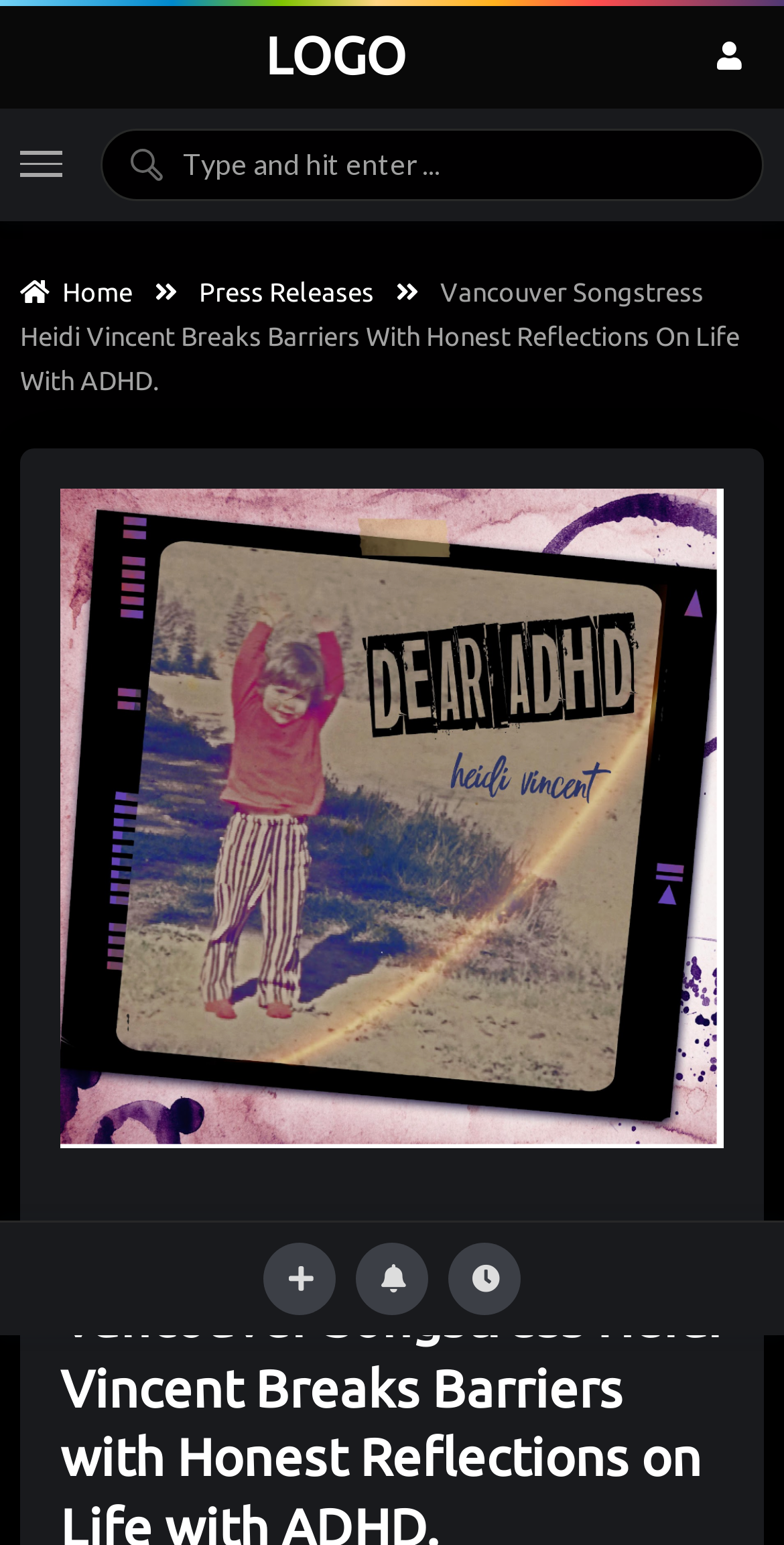Using the description "alt="The Future Cities Project"", locate and provide the bounding box of the UI element.

None